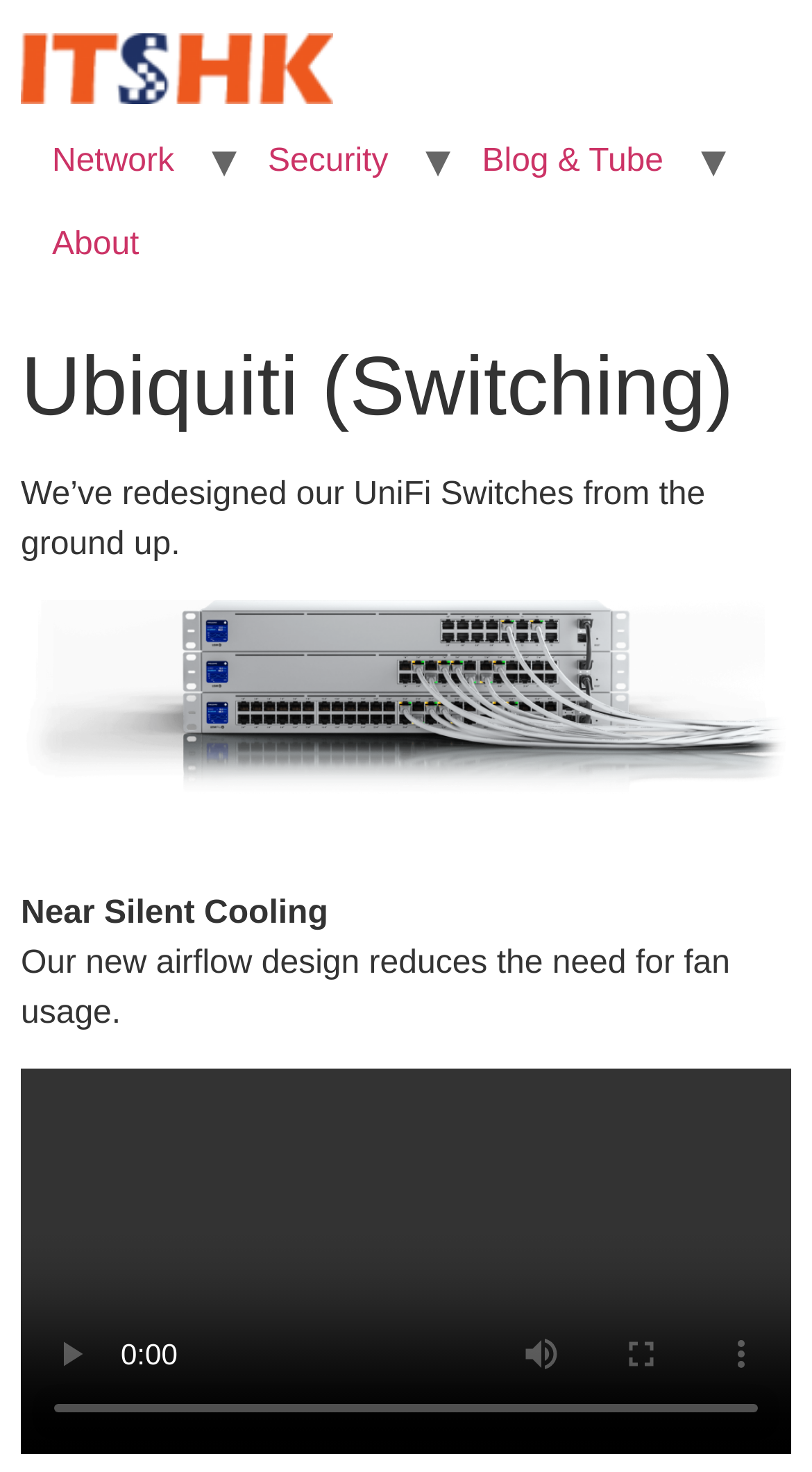Describe all the key features of the webpage in detail.

The webpage is about Ubiquiti Switching, with a prominent header displaying the title "Ubiquiti (Switching)" at the top center of the page. Below the header, there is a brief introduction stating "We’ve redesigned our UniFi Switches from the ground up." 

On the top left, there is a navigation menu with four links: "Network", "Security", "Blog & Tube", and "About". The "About" link is positioned below the "Network" link. 

To the right of the navigation menu, there is a large figure with a caption, taking up most of the page's width. The figure is accompanied by two lines of text, "Near Silent Cooling" and "Our new airflow design reduces the need for fan usage." 

At the bottom of the page, there is a video player with several buttons, including "play", "mute", "enter full screen", and "show more media controls". The video player also has a slider to scrub through the video timeline. However, all of these video controls are currently disabled. 

On the top right, there is a small image and a link to "ITSHK.com.hk", which is likely the website's logo and homepage link.